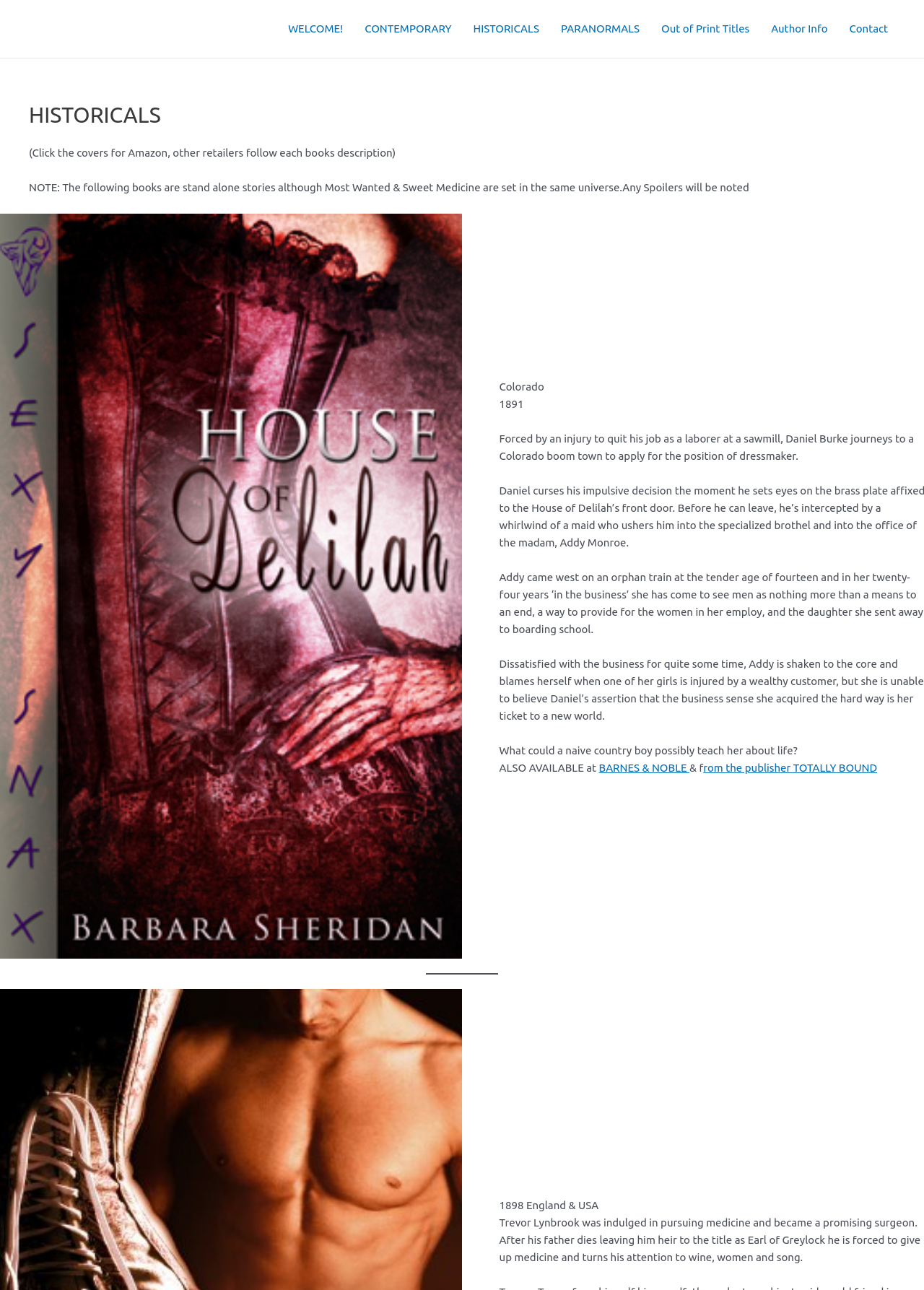Analyze the image and give a detailed response to the question:
Where can the books be purchased?

The text mentions that the covers can be clicked for Amazon, and other retailers are mentioned, including Barnes & Noble and Totally Bound, indicating that the books can be purchased from these online retailers.